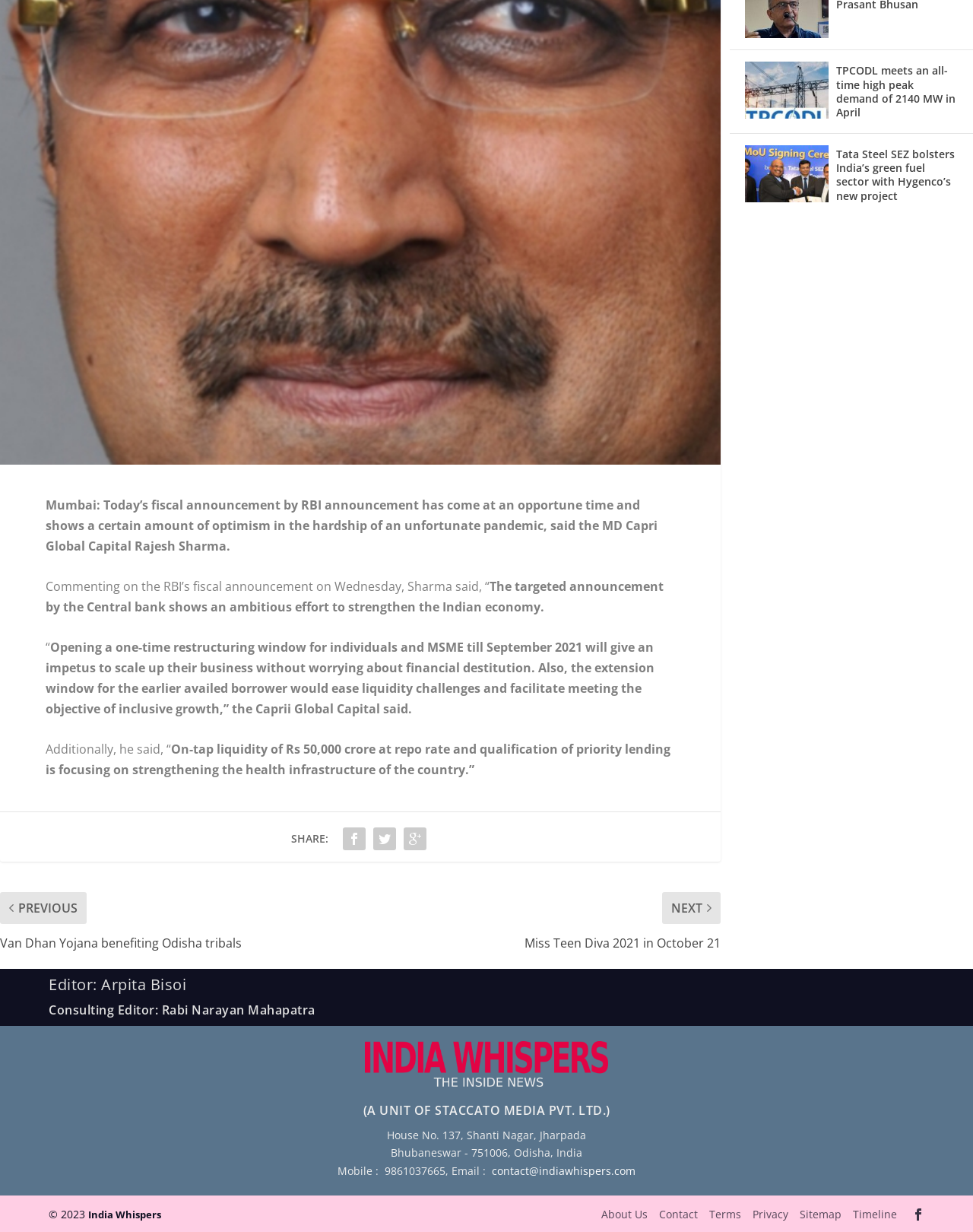Give the bounding box coordinates for the element described by: "Terms".

[0.729, 0.979, 0.762, 0.991]